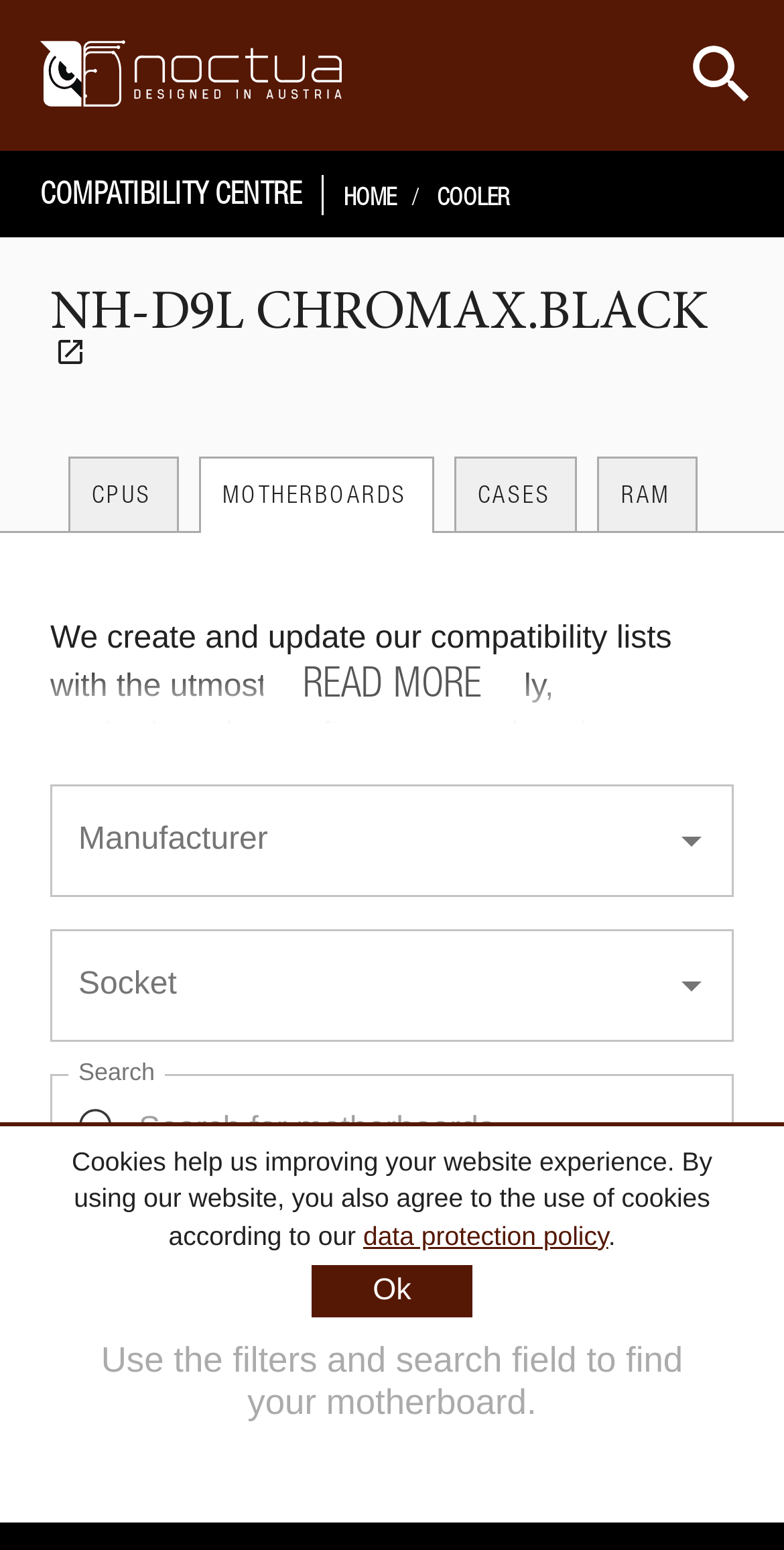Provide your answer to the question using just one word or phrase: How many comboboxes are there in the webpage?

2